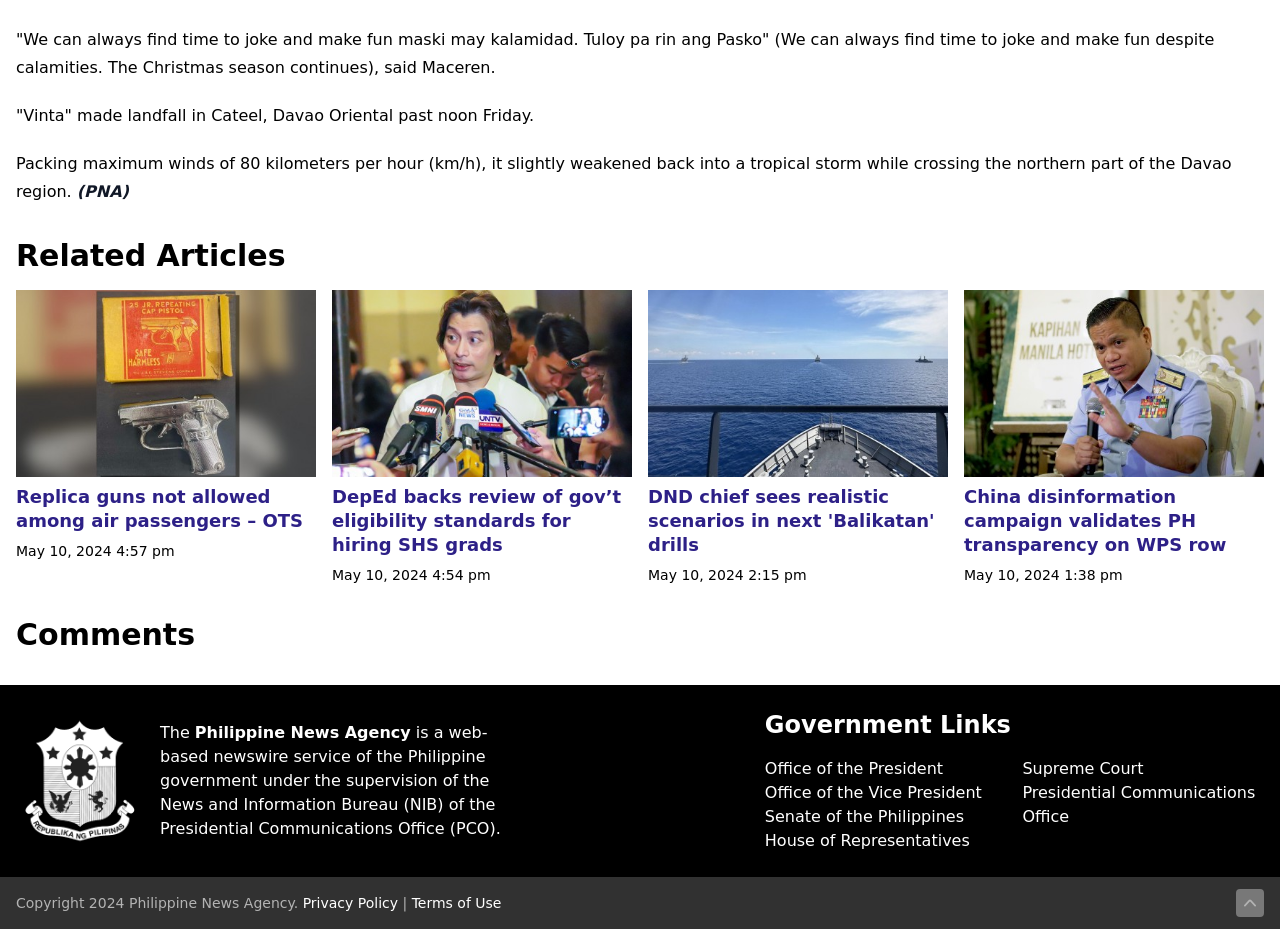Kindly respond to the following question with a single word or a brief phrase: 
What is the date of the article 'Replica guns not allowed among air passengers – OTS'?

May 10, 2024